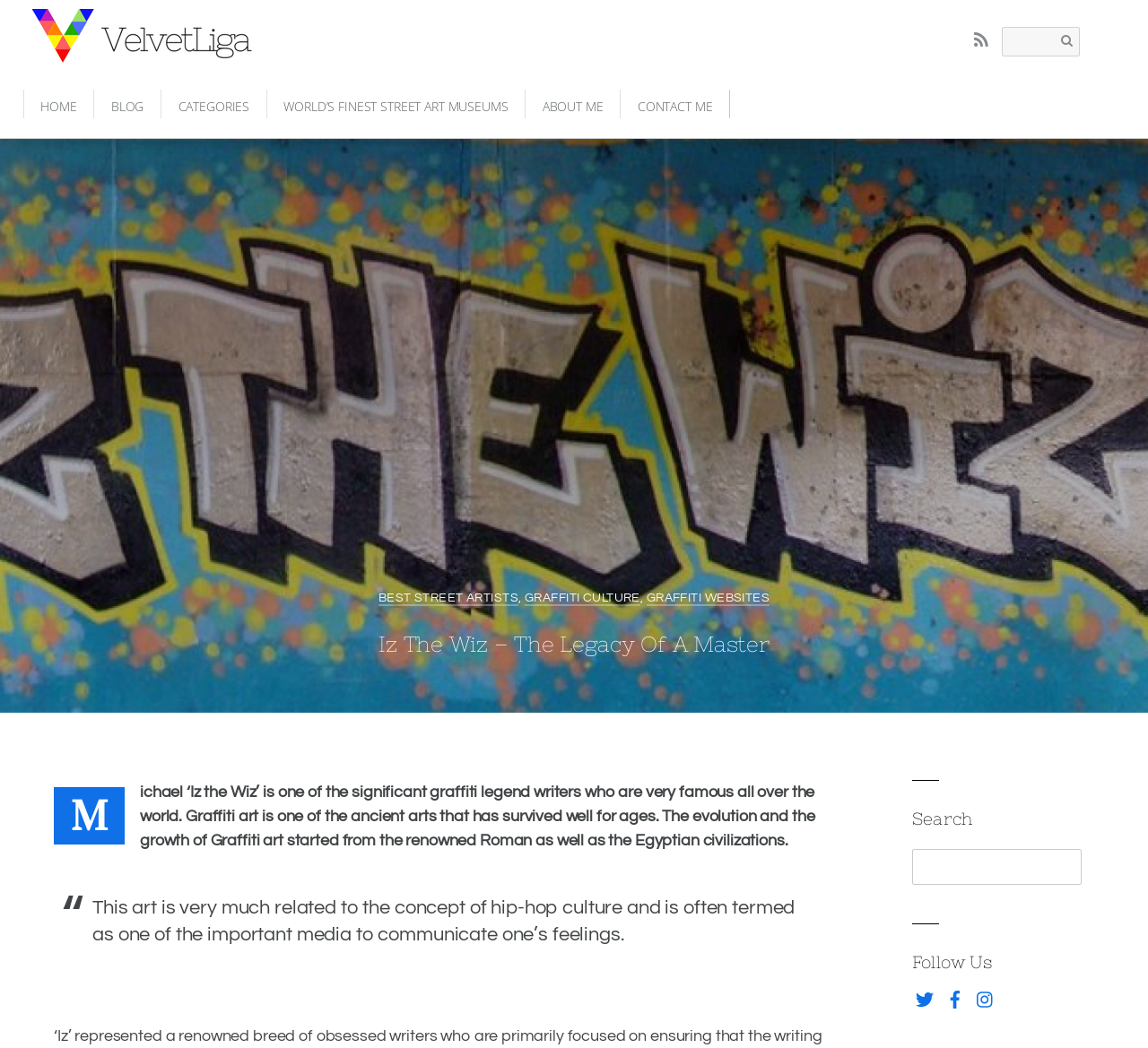What is the date mentioned on the webpage?
Please use the image to provide an in-depth answer to the question.

The answer can be found in the static text 'NOVEMBER 27, 2019' which is mentioned on the webpage.